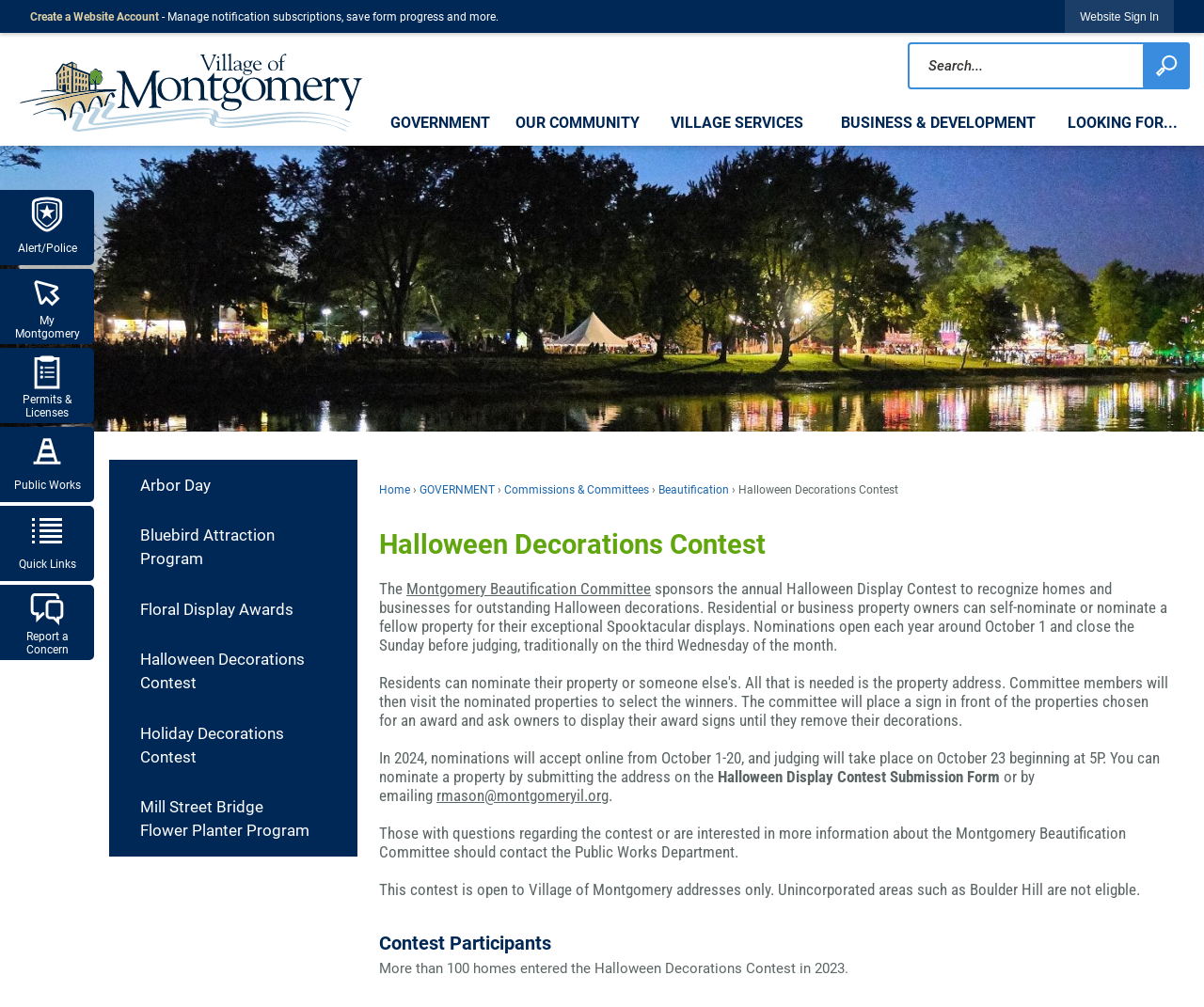Locate the bounding box of the UI element described by: "Create a Website Account" in the given webpage screenshot.

[0.025, 0.01, 0.132, 0.023]